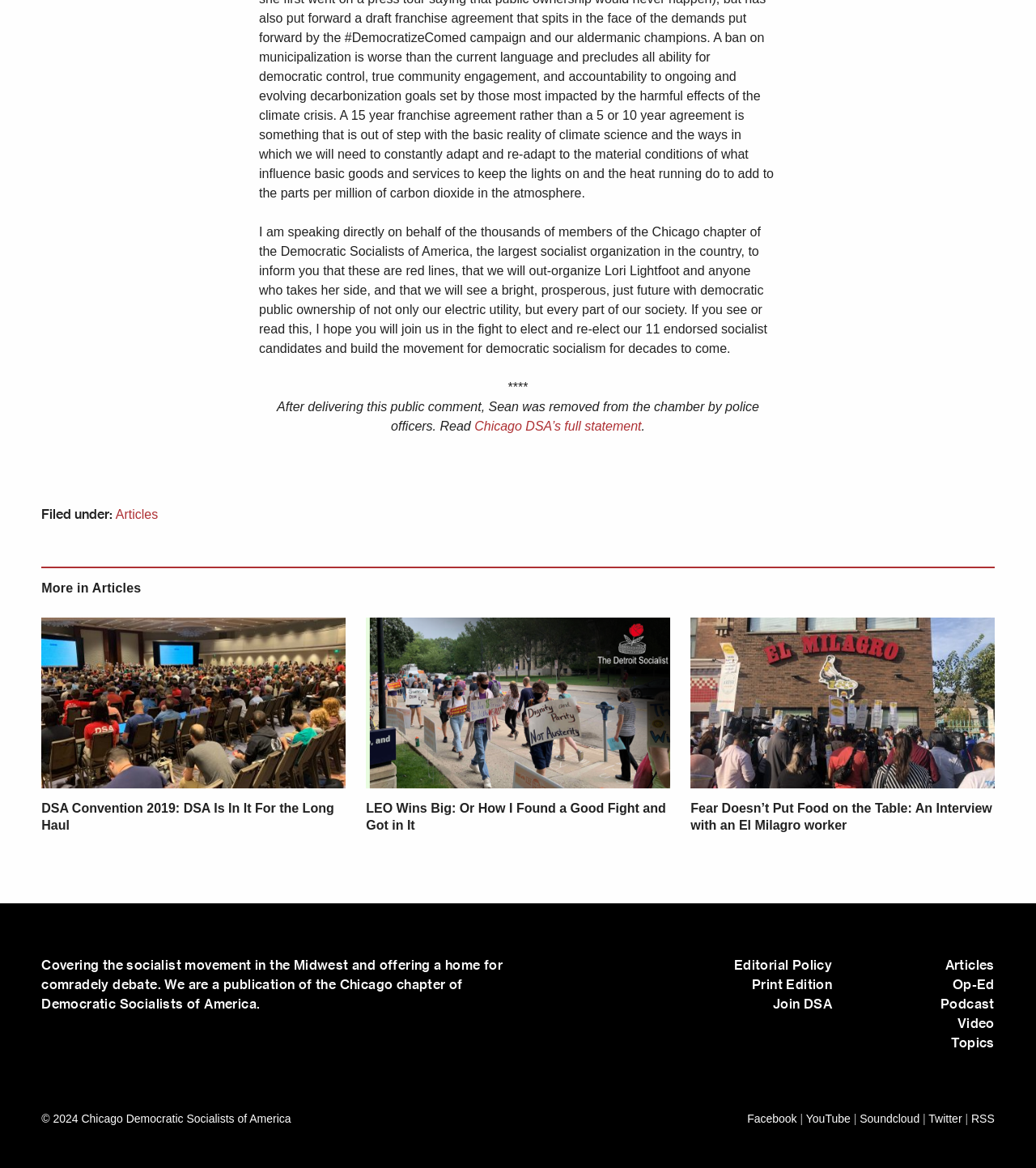Highlight the bounding box coordinates of the element that should be clicked to carry out the following instruction: "View more articles". The coordinates must be given as four float numbers ranging from 0 to 1, i.e., [left, top, right, bottom].

[0.04, 0.498, 0.136, 0.509]